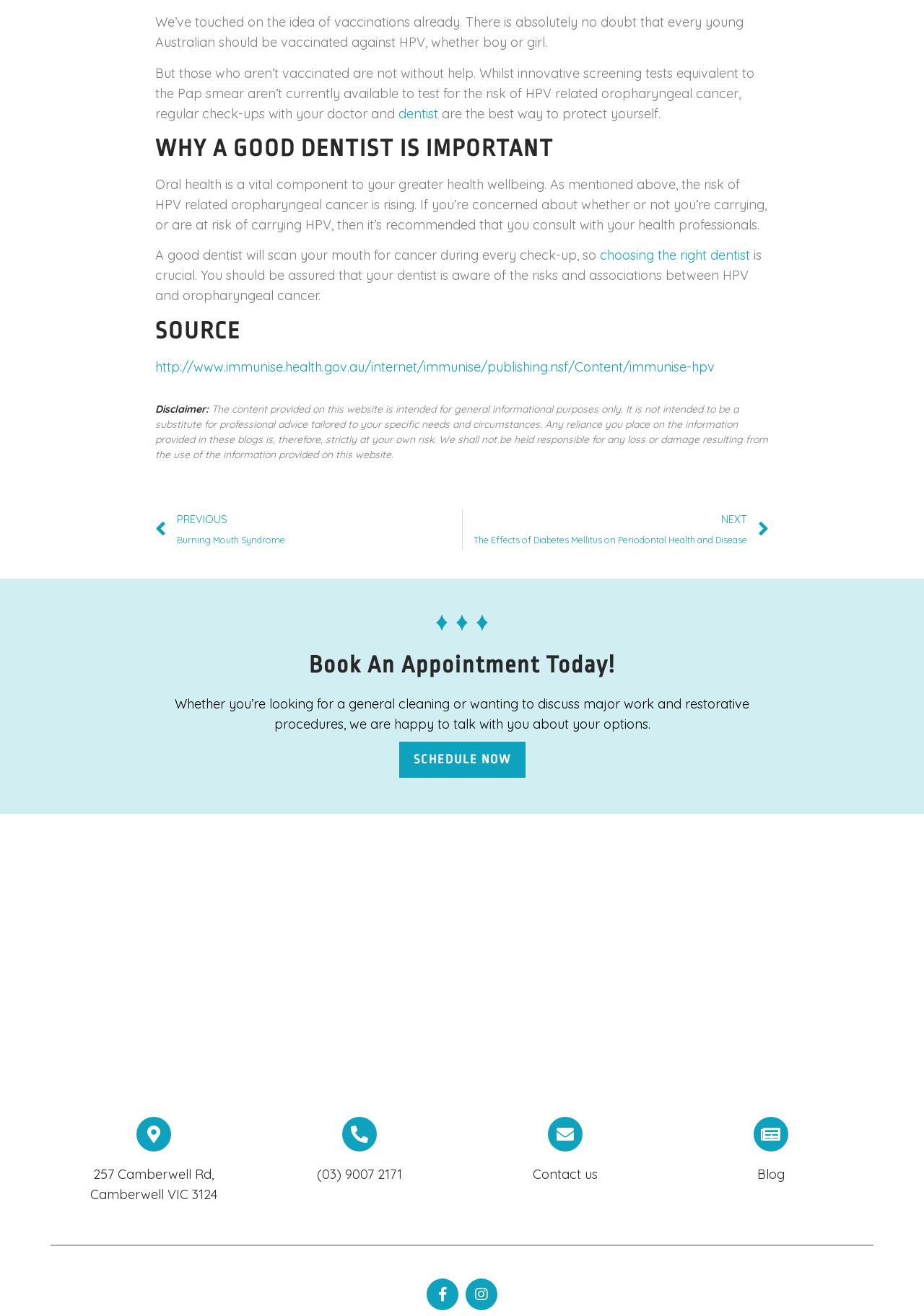Carefully observe the image and respond to the question with a detailed answer:
What is the relationship between HPV and oropharyngeal cancer?

According to the webpage, the risk of HPV related oropharyngeal cancer is rising, implying that HPV increases the risk of oropharyngeal cancer.